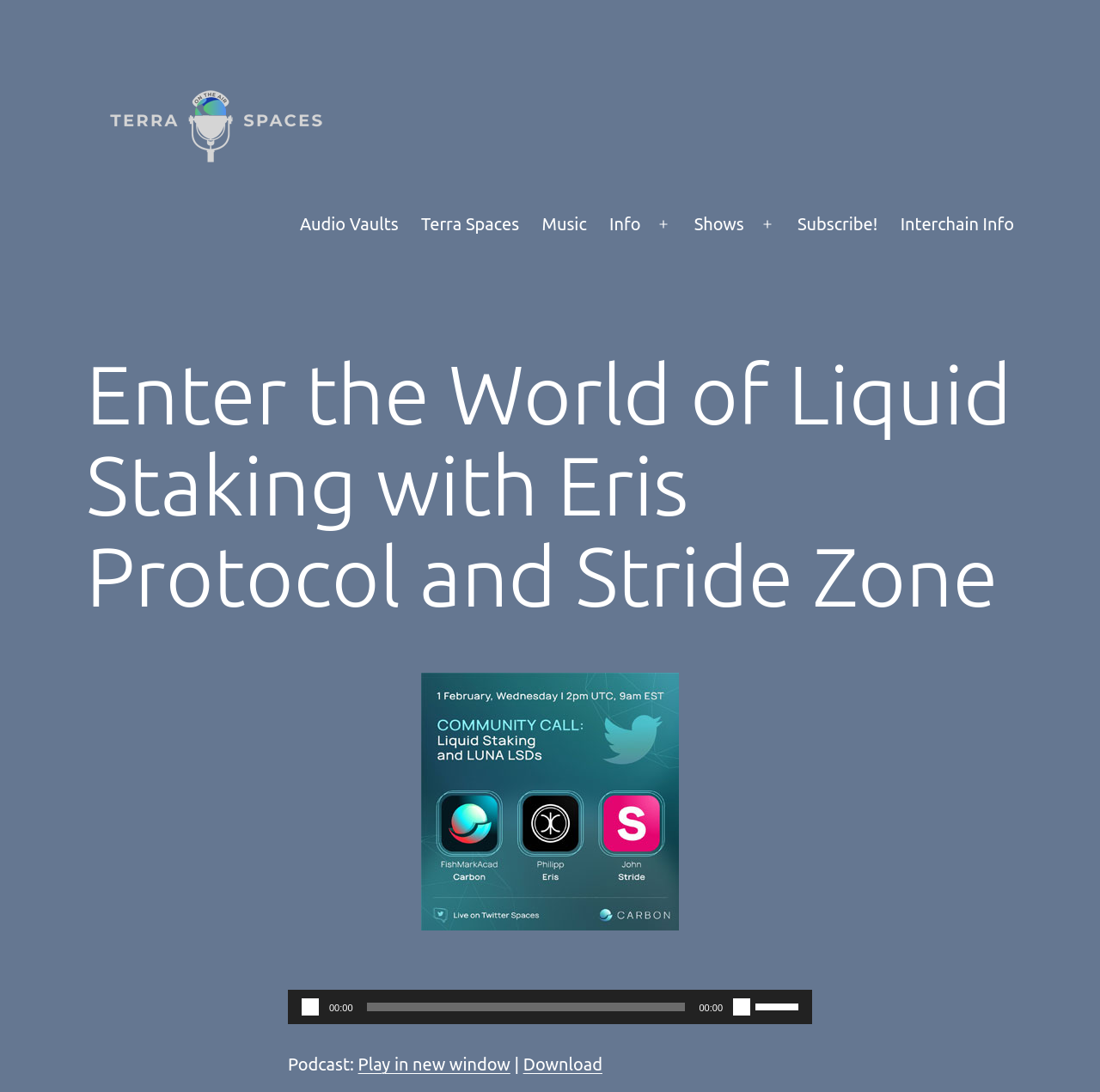Identify the bounding box coordinates of the clickable section necessary to follow the following instruction: "Download the podcast". The coordinates should be presented as four float numbers from 0 to 1, i.e., [left, top, right, bottom].

[0.476, 0.966, 0.548, 0.984]